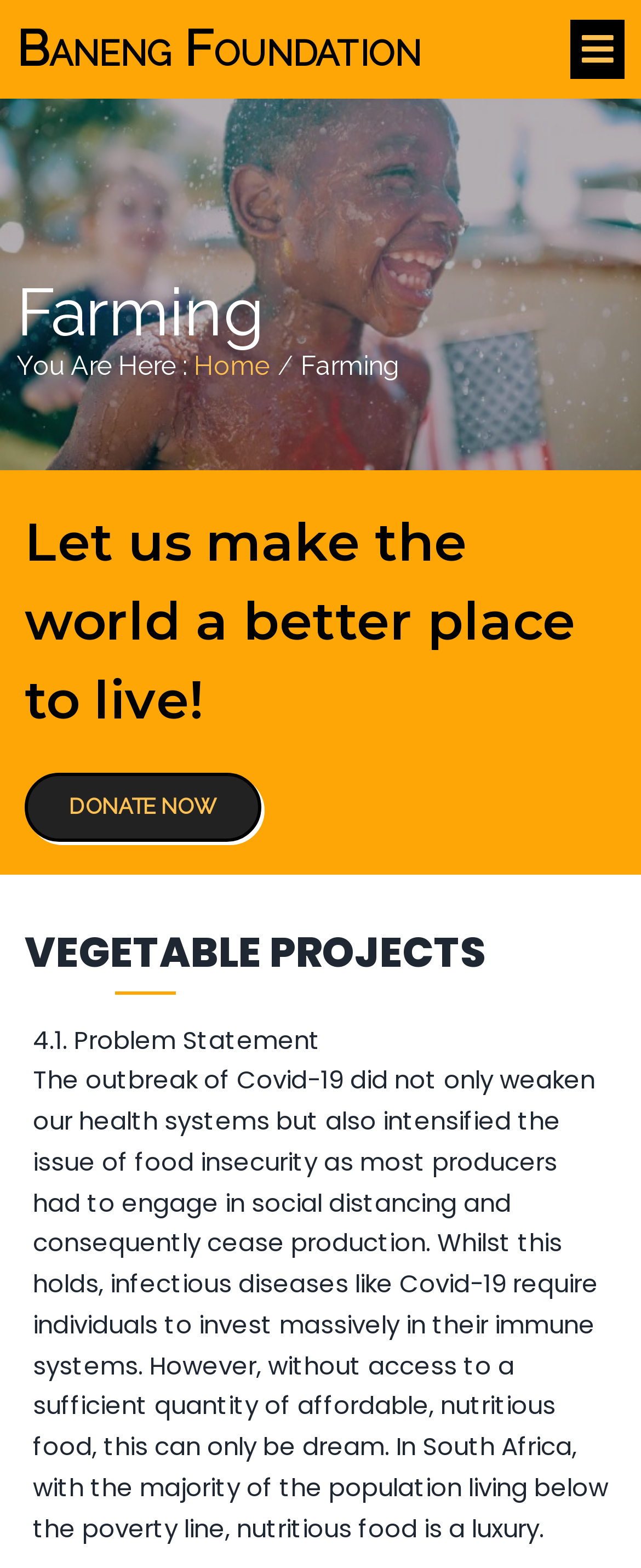Provide a single word or phrase to answer the given question: 
What is the target audience of the webpage?

Rural communities